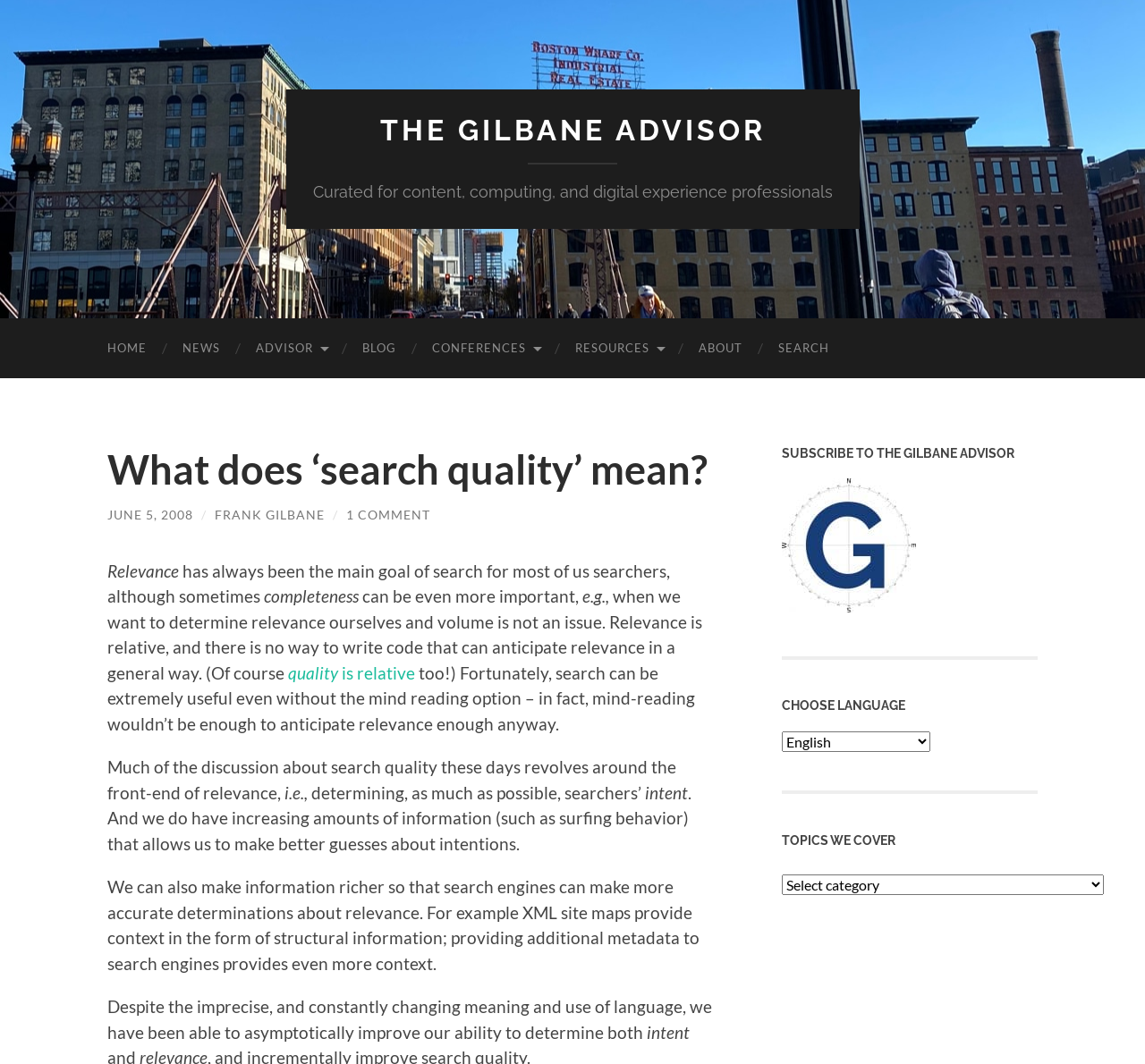Locate the bounding box coordinates for the element described below: "The Gilbane Advisor". The coordinates must be four float values between 0 and 1, formatted as [left, top, right, bottom].

[0.332, 0.107, 0.668, 0.138]